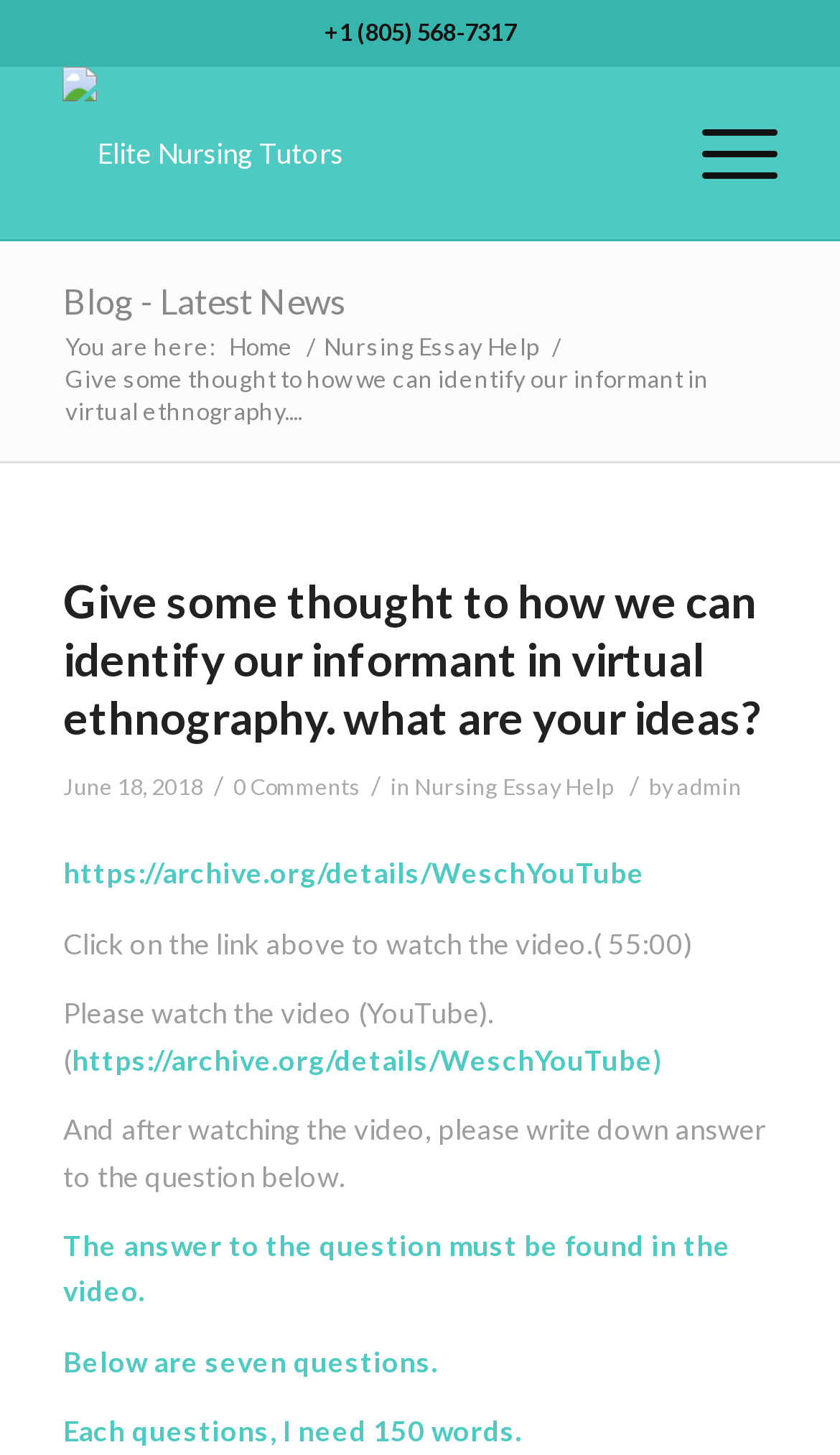Using the information in the image, give a detailed answer to the following question: How many questions are there to answer after watching the video?

According to the instructions on the webpage, there are seven questions to answer after watching the video. This information can be found in the static text element that says 'Below are seven questions'.